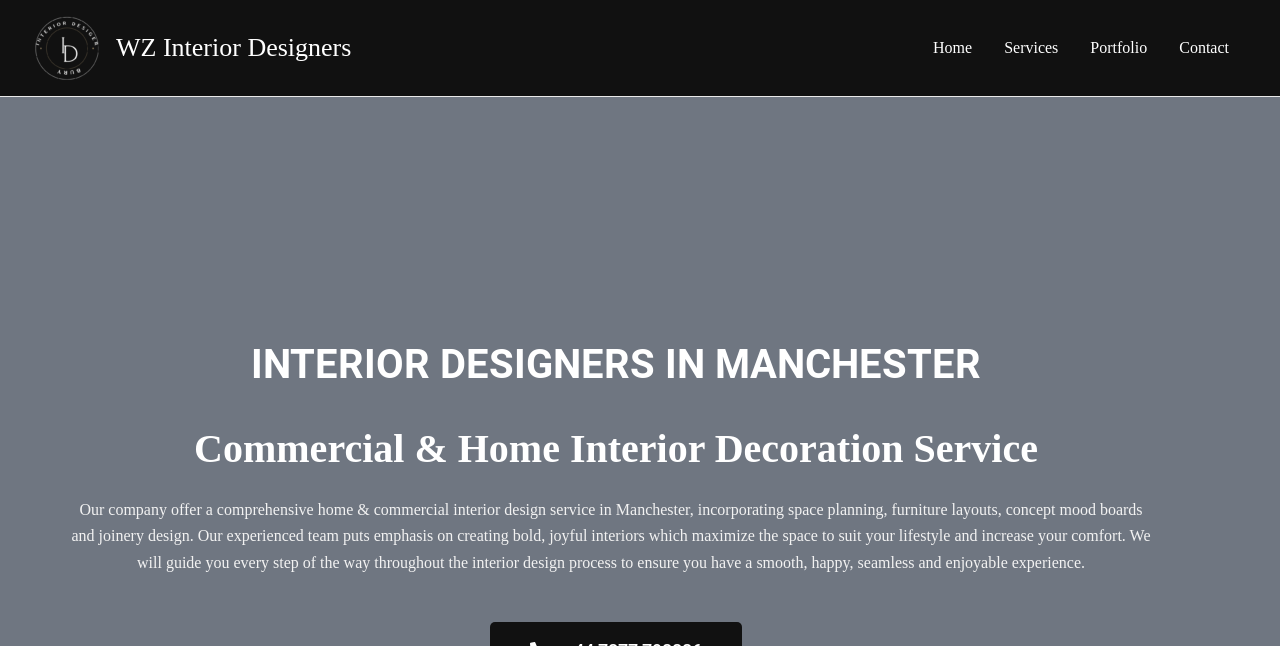What is the name of the company offering interior design services?
Based on the image, answer the question with as much detail as possible.

Although the webpage provides information about interior design services, it does not explicitly mention the name of the company offering these services. However, there are links to 'Interior-designer-bury' and 'WZ Interior Designers', which might be related to the company, but it's not clear.